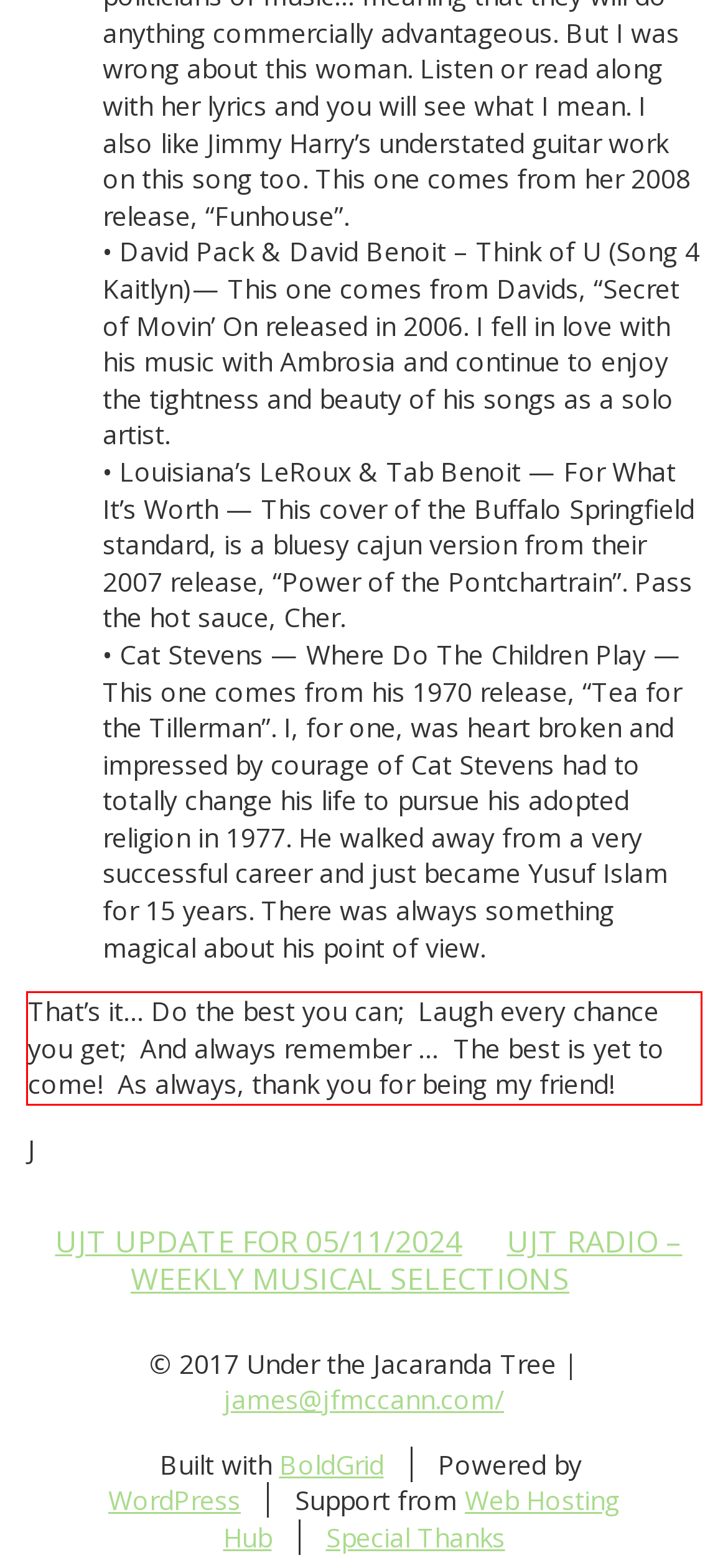Review the webpage screenshot provided, and perform OCR to extract the text from the red bounding box.

That’s it… Do the best you can; Laugh every chance you get; And always remember … The best is yet to come! As always, thank you for being my friend!